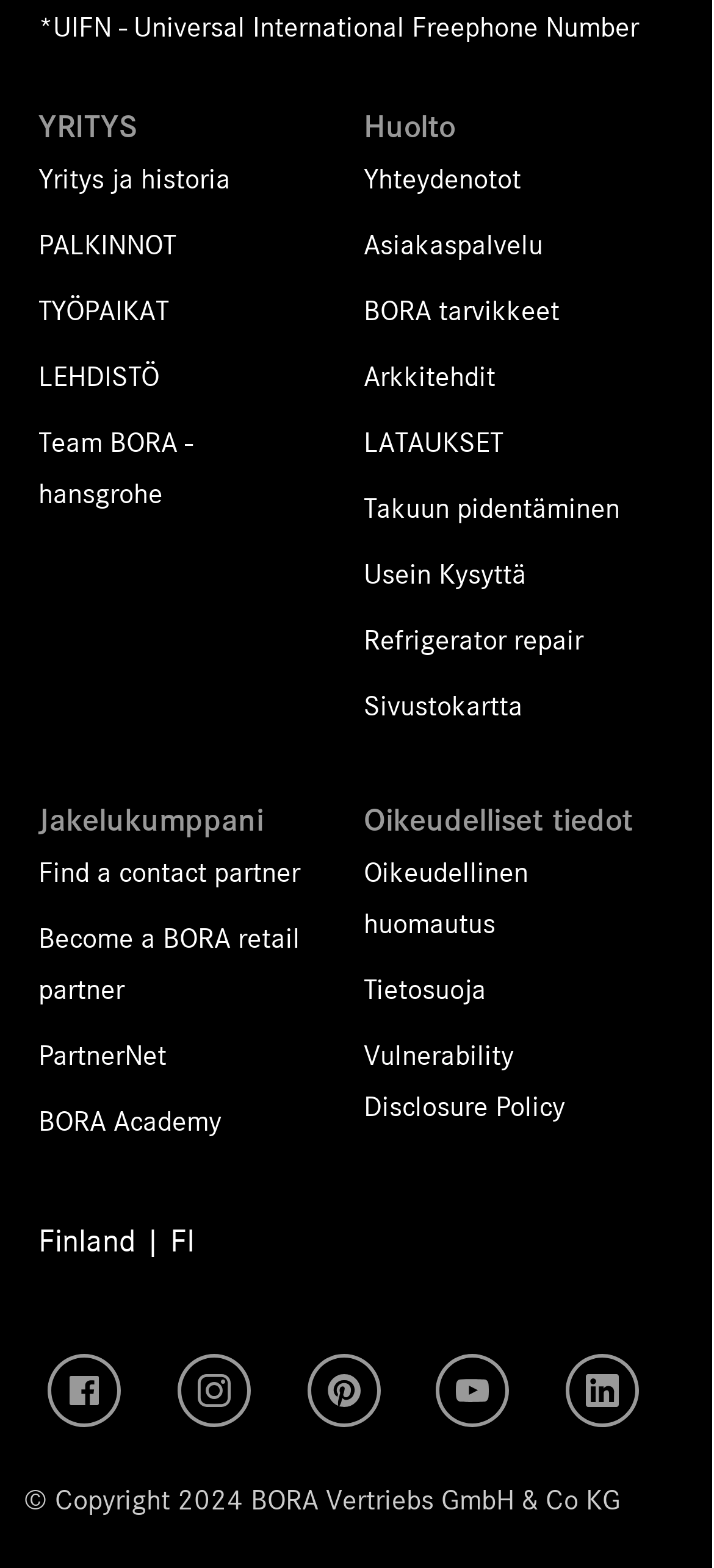How many social media links are there?
Please use the visual content to give a single word or phrase answer.

5